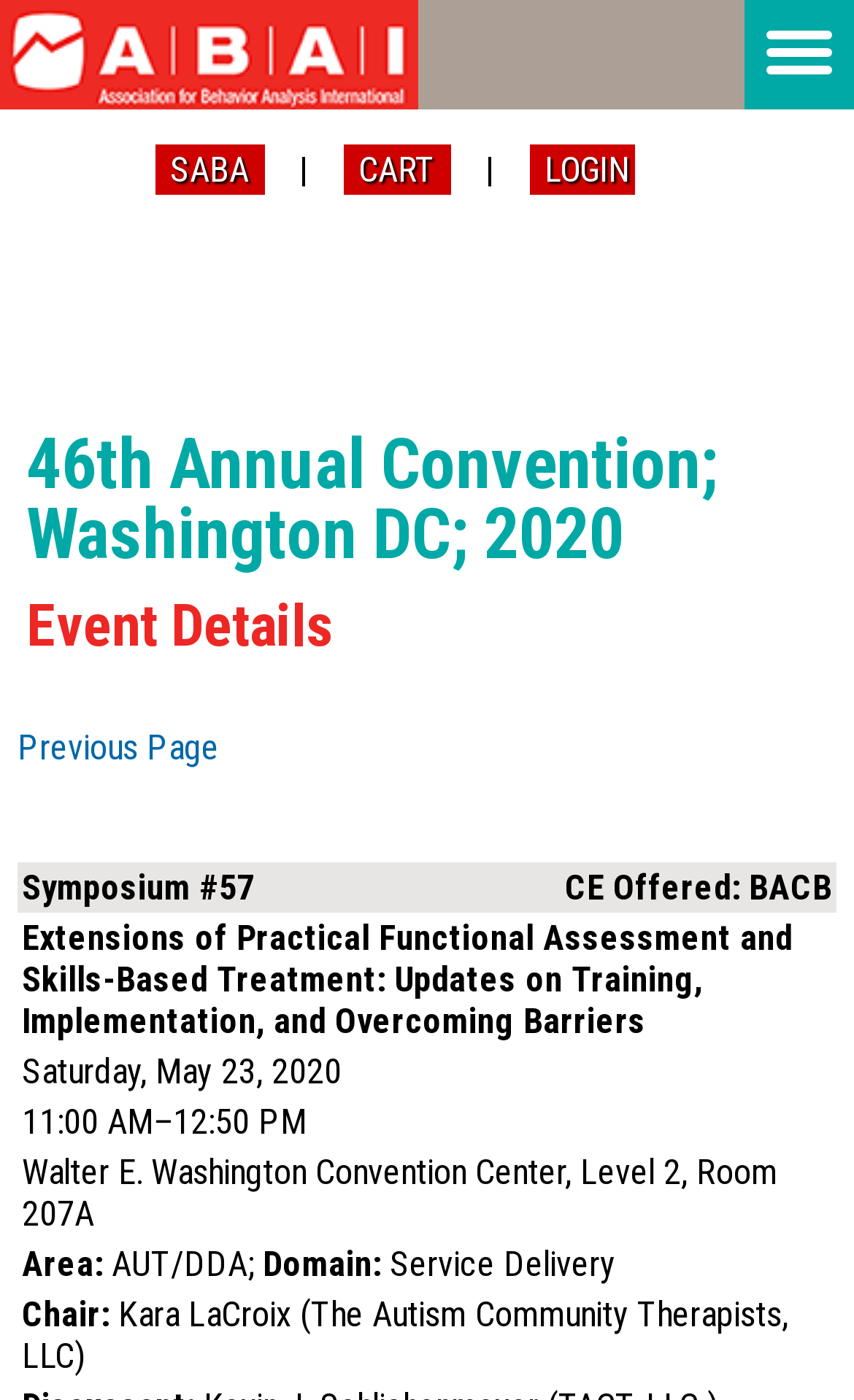Determine the bounding box for the HTML element described here: "Previous Page". The coordinates should be given as [left, top, right, bottom] with each number being a float between 0 and 1.

[0.021, 0.52, 0.256, 0.549]